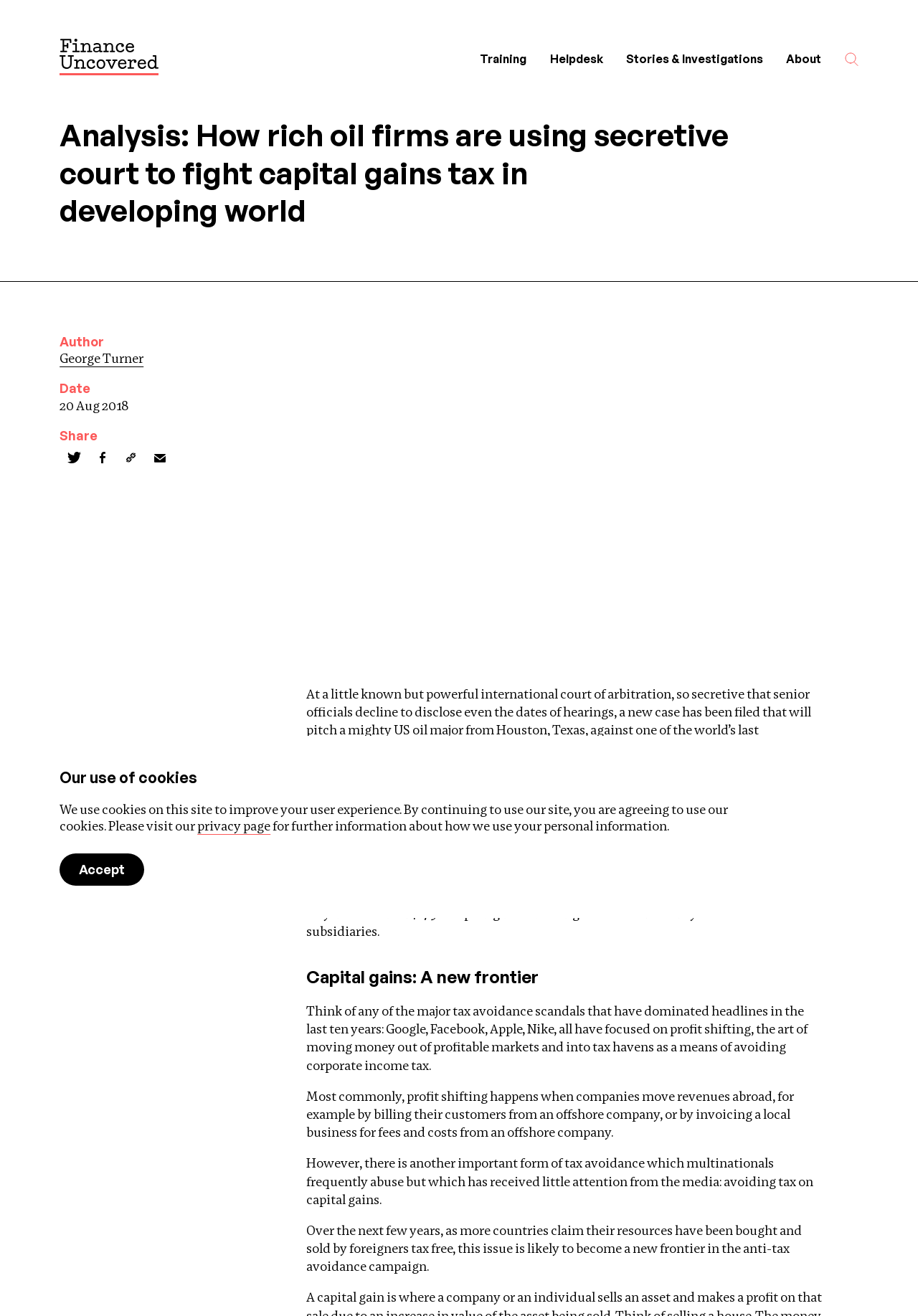Kindly determine the bounding box coordinates for the area that needs to be clicked to execute this instruction: "View the training page".

[0.51, 0.031, 0.586, 0.059]